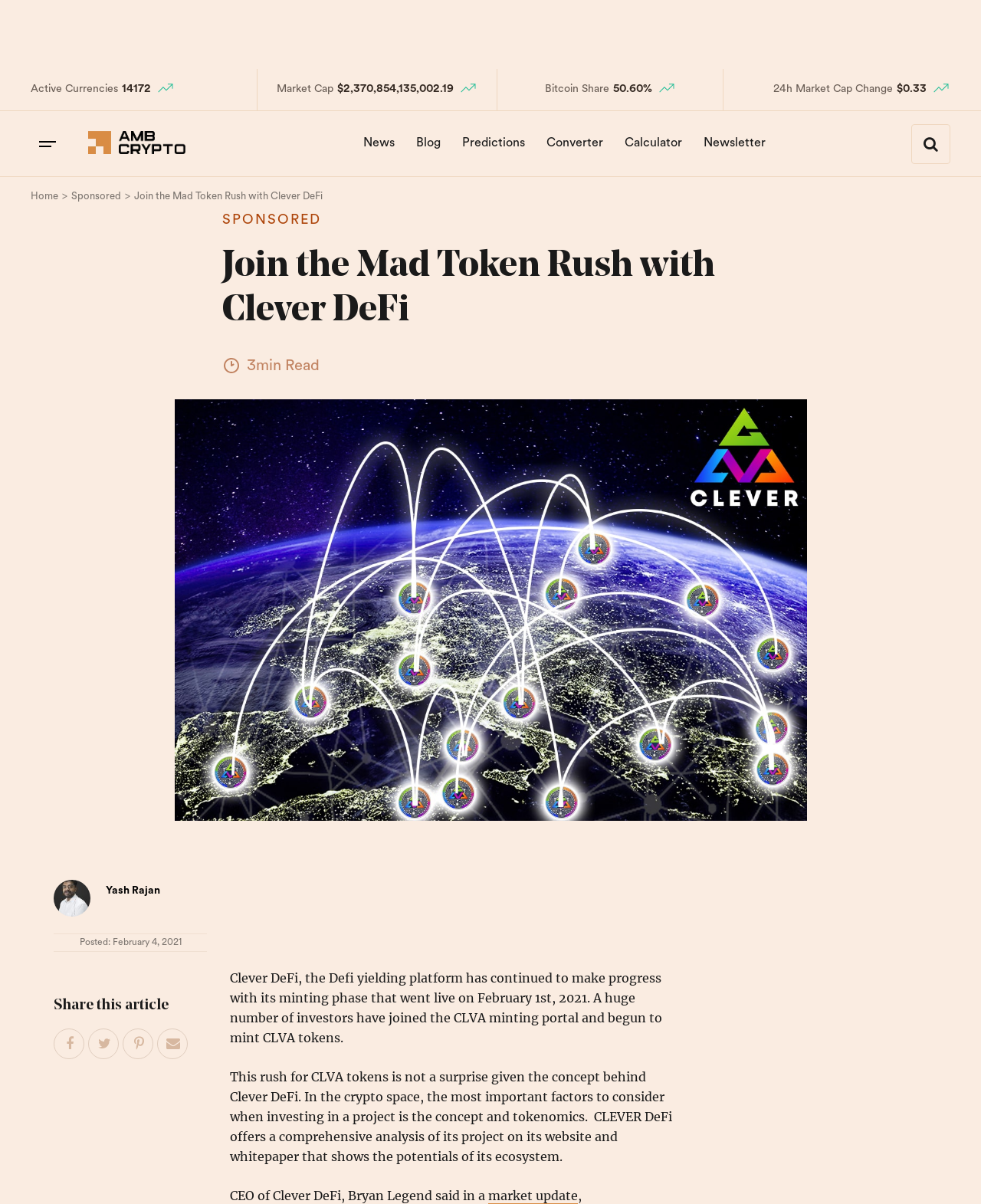Respond with a single word or short phrase to the following question: 
What is the current market capitalization?

$2,370,854,135,002.19